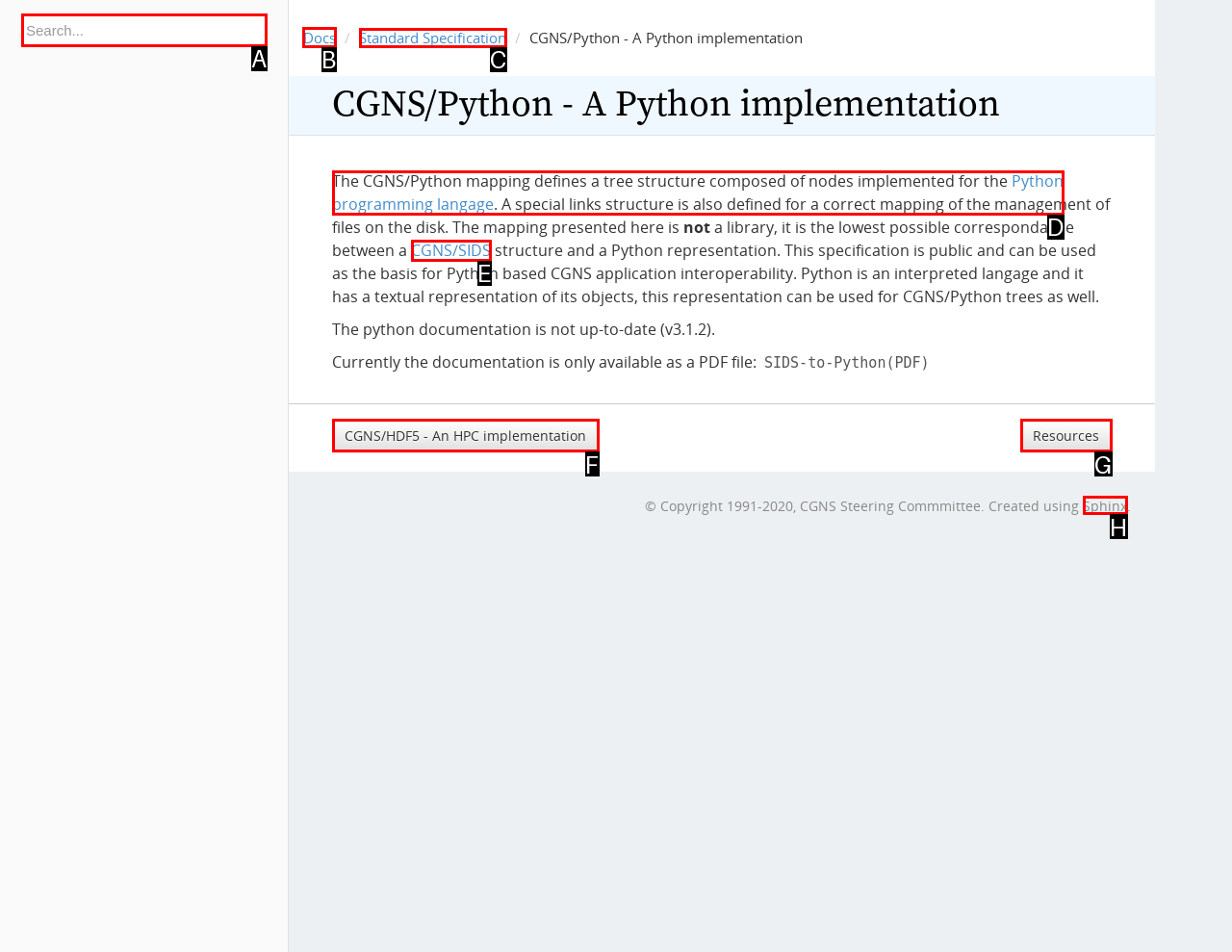For the task: Go to Docs, specify the letter of the option that should be clicked. Answer with the letter only.

B